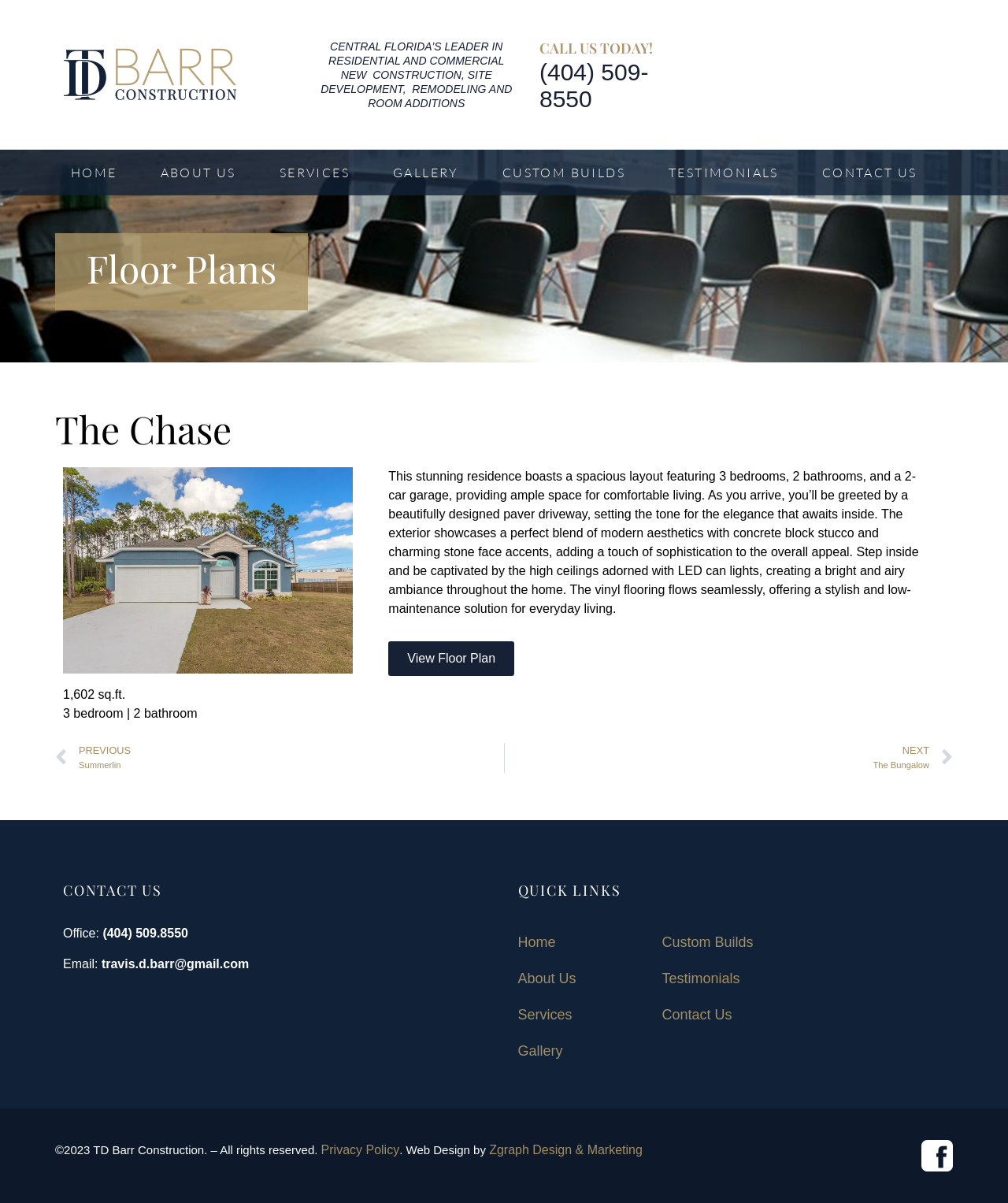What is the purpose of the 'View Floor Plan' link?
Refer to the screenshot and answer in one word or phrase.

To view floor plan